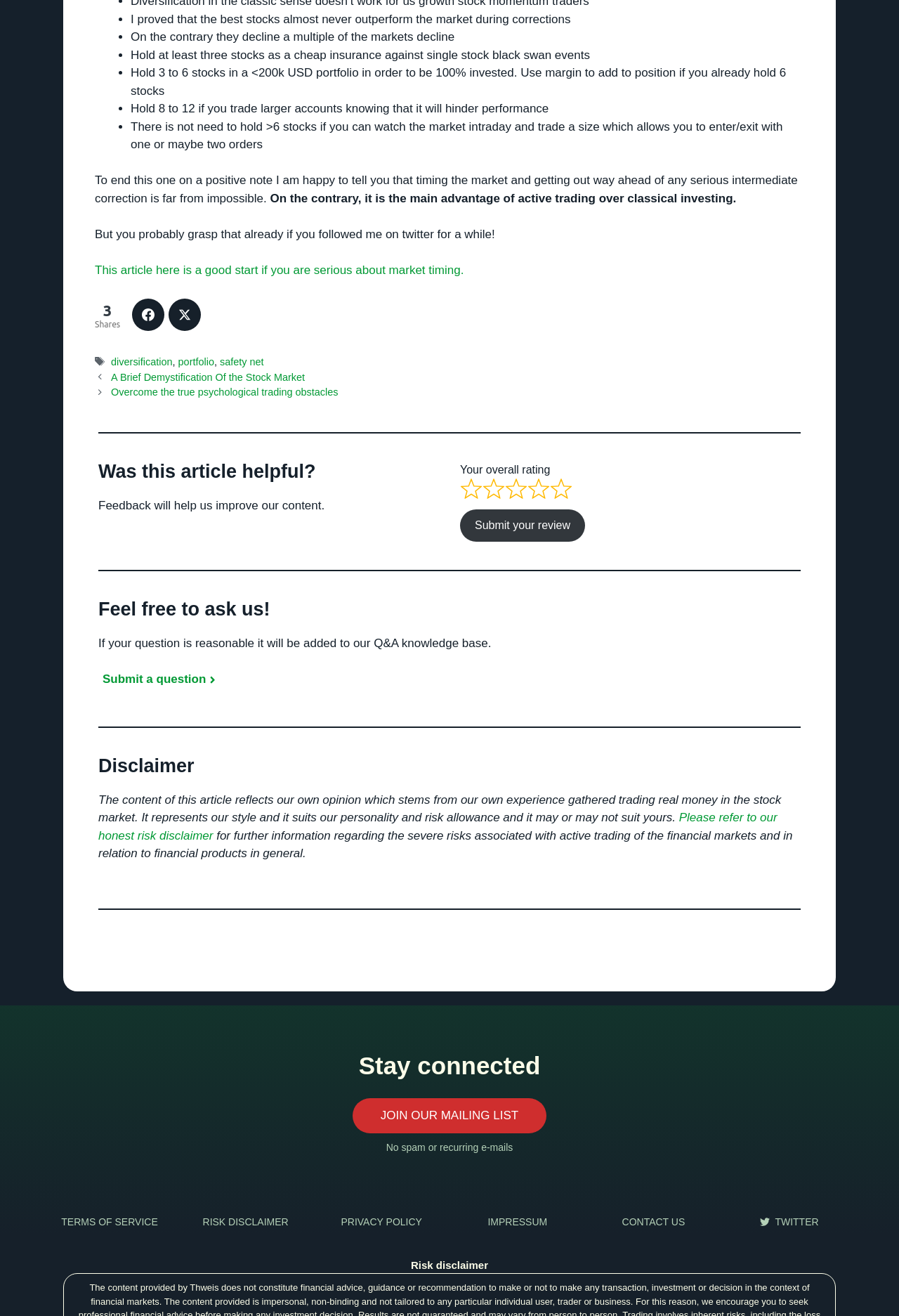Specify the bounding box coordinates of the element's region that should be clicked to achieve the following instruction: "Click on the Chipshow Tours logo". The bounding box coordinates consist of four float numbers between 0 and 1, in the format [left, top, right, bottom].

None